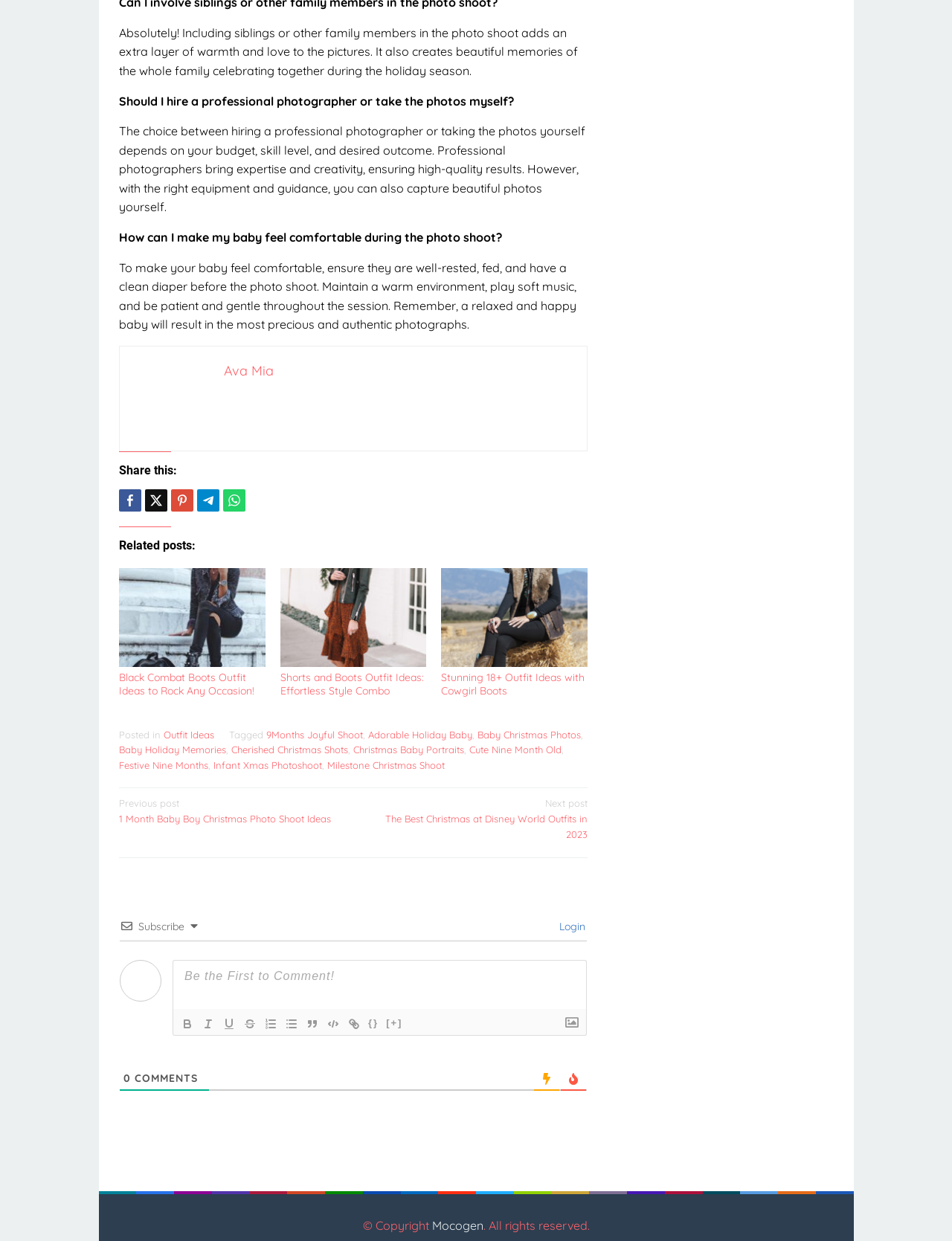Highlight the bounding box of the UI element that corresponds to this description: "Outfit Ideas".

[0.172, 0.587, 0.225, 0.597]